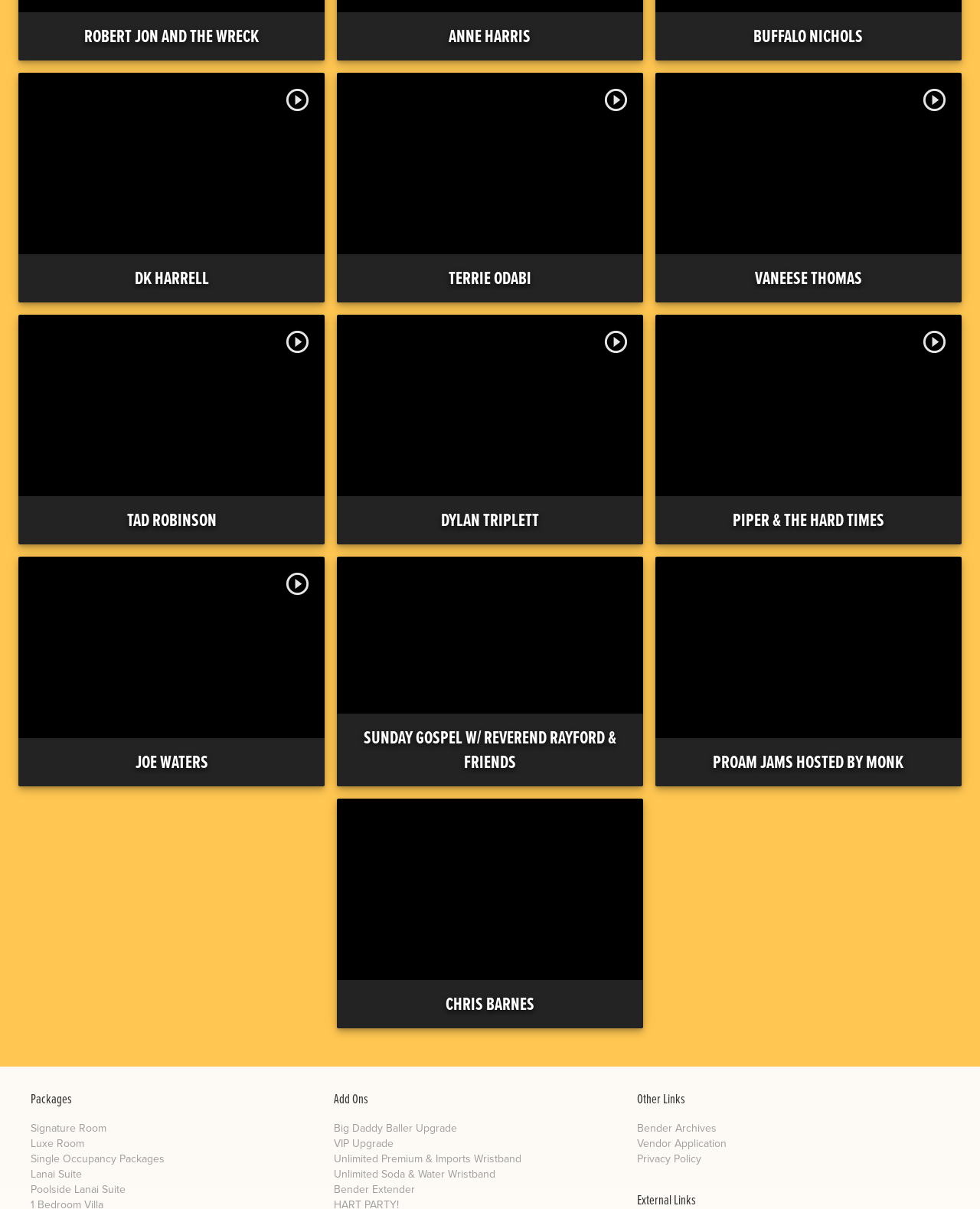Please specify the bounding box coordinates of the clickable section necessary to execute the following command: "Play DK HARRELL".

[0.288, 0.07, 0.319, 0.096]